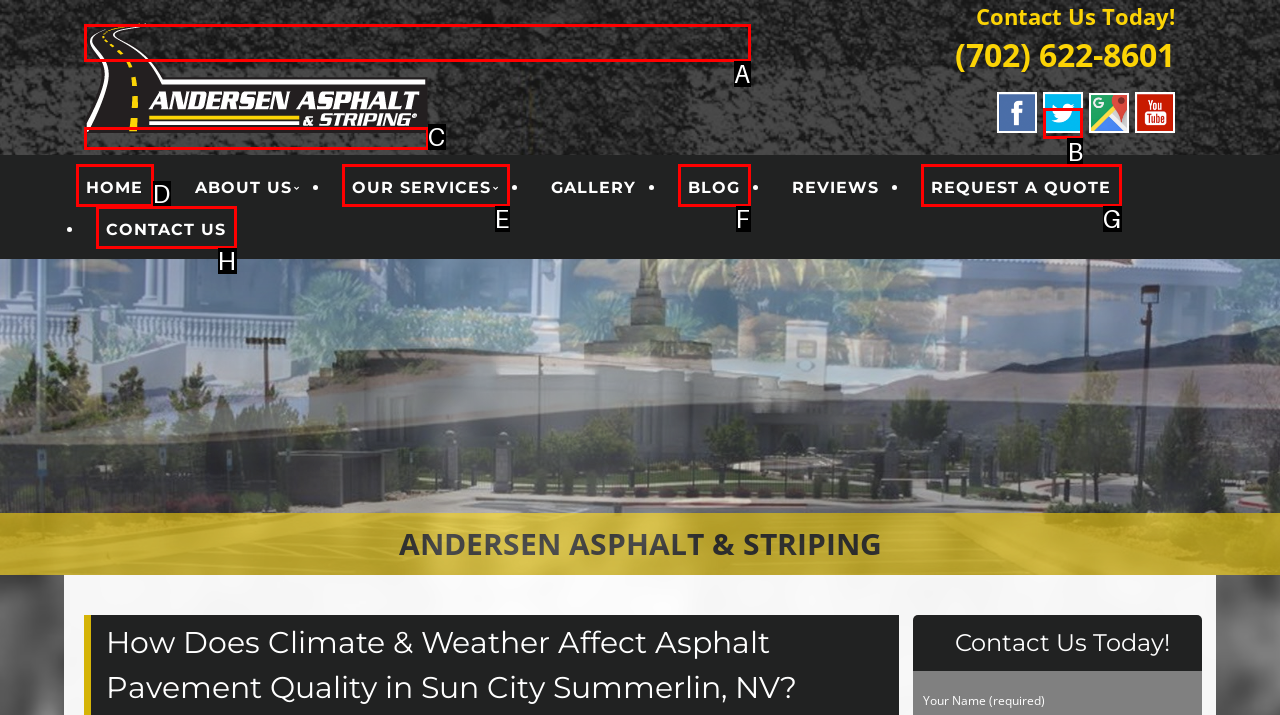Determine the letter of the UI element that will complete the task: Search for a blog post
Reply with the corresponding letter.

None